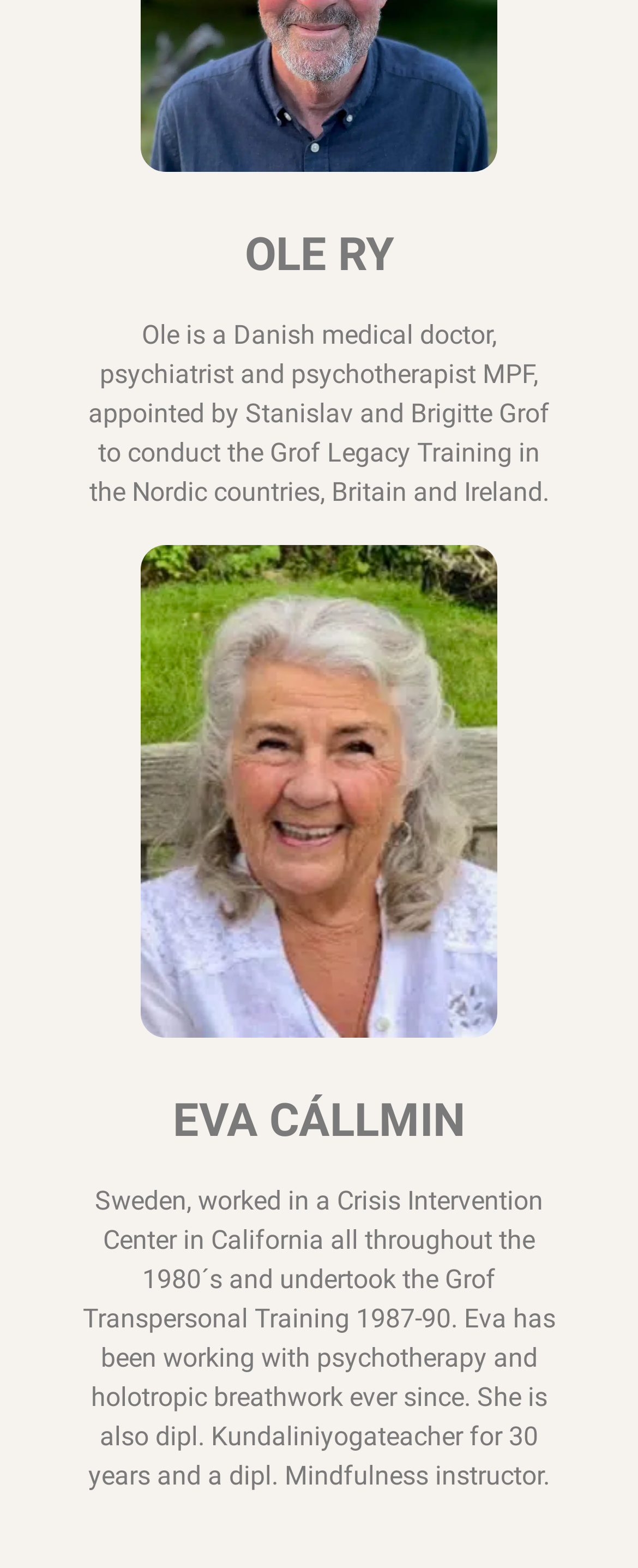Please provide a detailed answer to the question below by examining the image:
What is Ole Ry's profession?

According to the StaticText element, Ole Ry is a Danish medical doctor, psychiatrist, and psychotherapist, which indicates that his profession is a medical doctor.